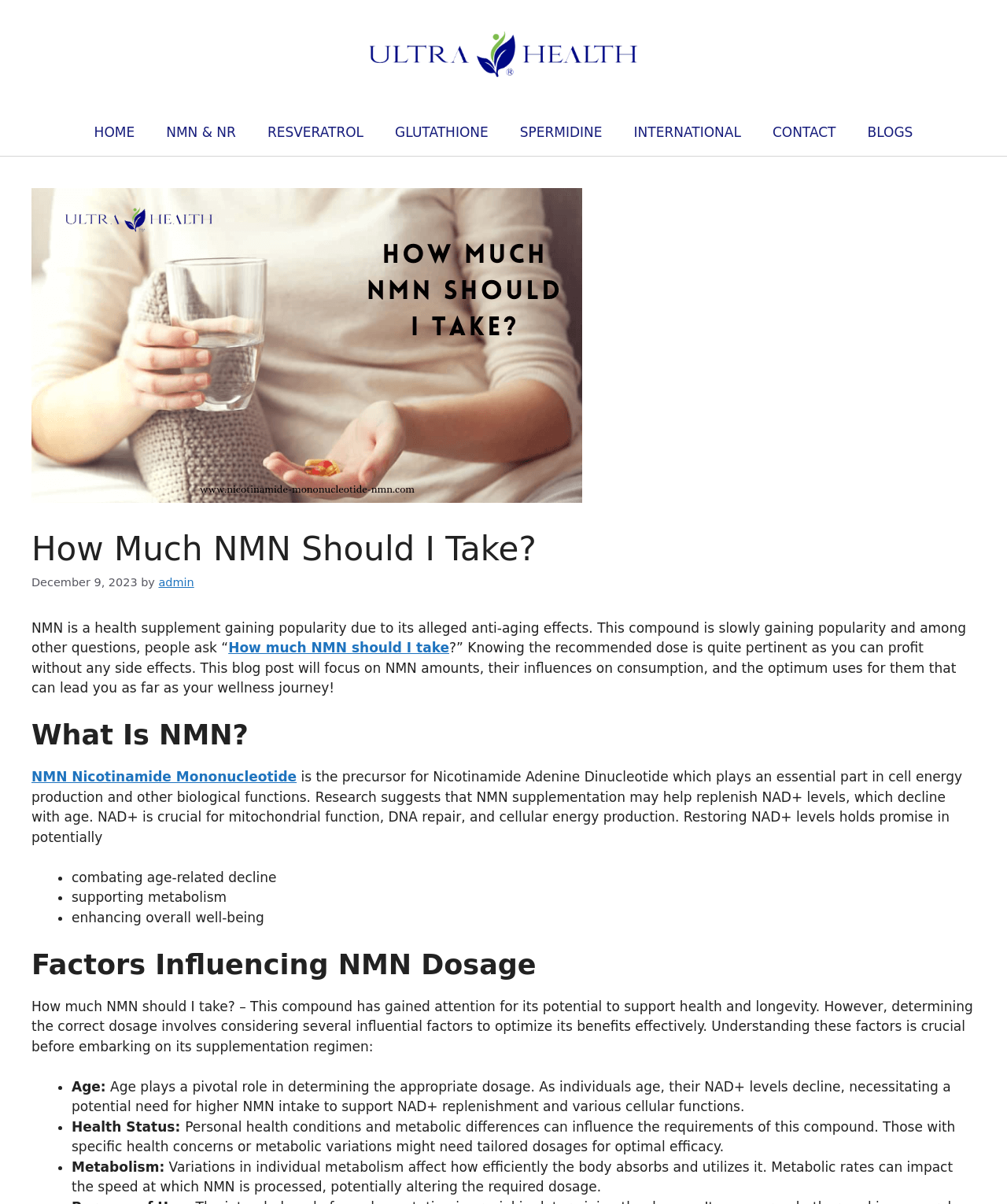Predict the bounding box coordinates of the area that should be clicked to accomplish the following instruction: "Click the 'CONTACT' link". The bounding box coordinates should consist of four float numbers between 0 and 1, i.e., [left, top, right, bottom].

[0.751, 0.09, 0.846, 0.129]